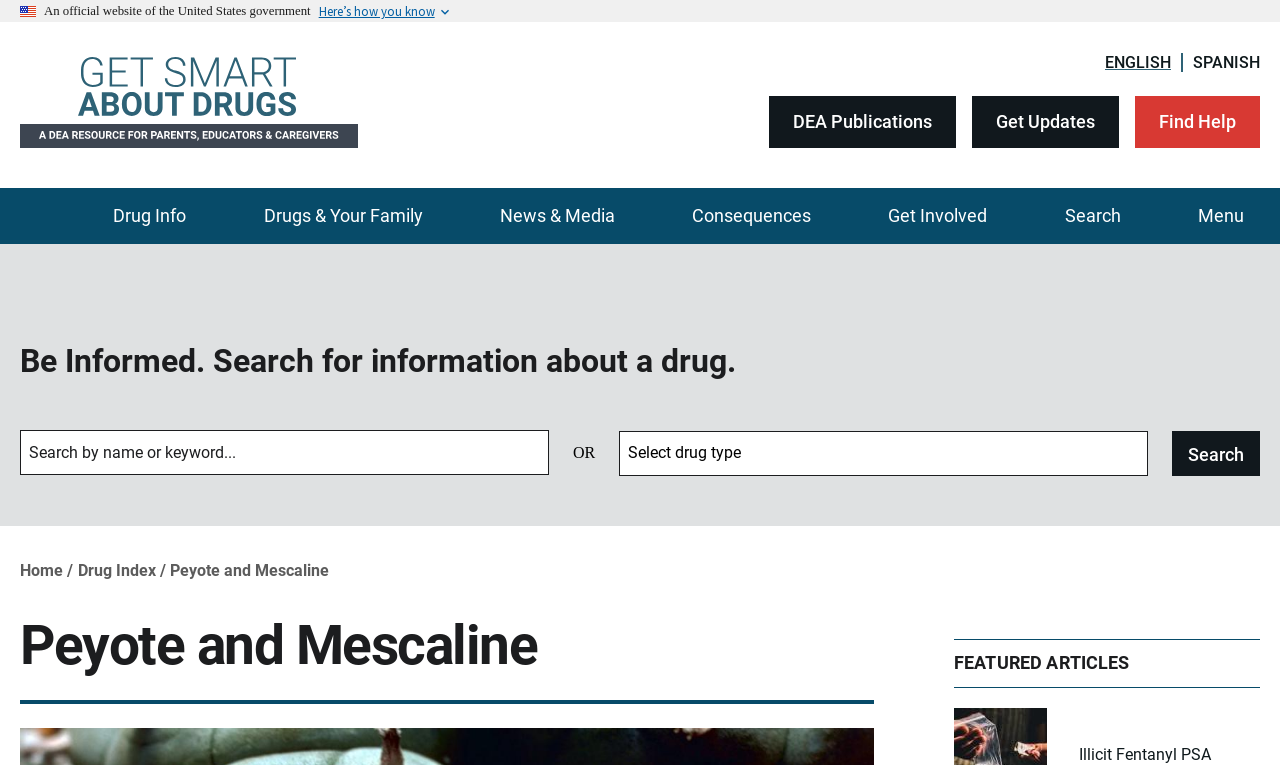Highlight the bounding box coordinates of the region I should click on to meet the following instruction: "Read about Peyote and Mescaline".

[0.016, 0.804, 0.683, 0.883]